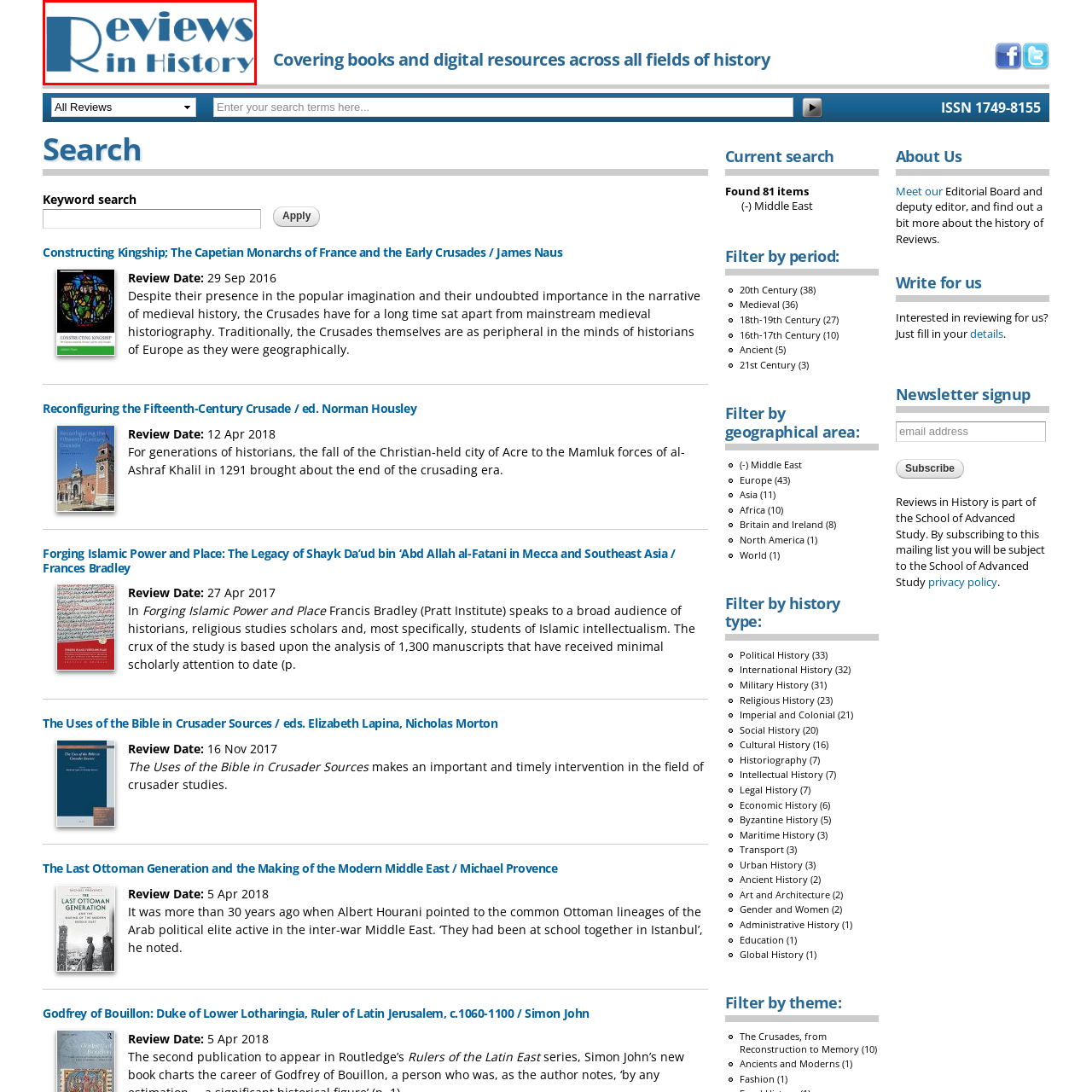What does the platform aim to facilitate?
Study the image framed by the red bounding box and answer the question in detail, relying on the visual clues provided.

According to the caption, the platform aims to facilitate access to insights across various fields of history, which is reflected in its commitment to fostering scholarly dialogue.